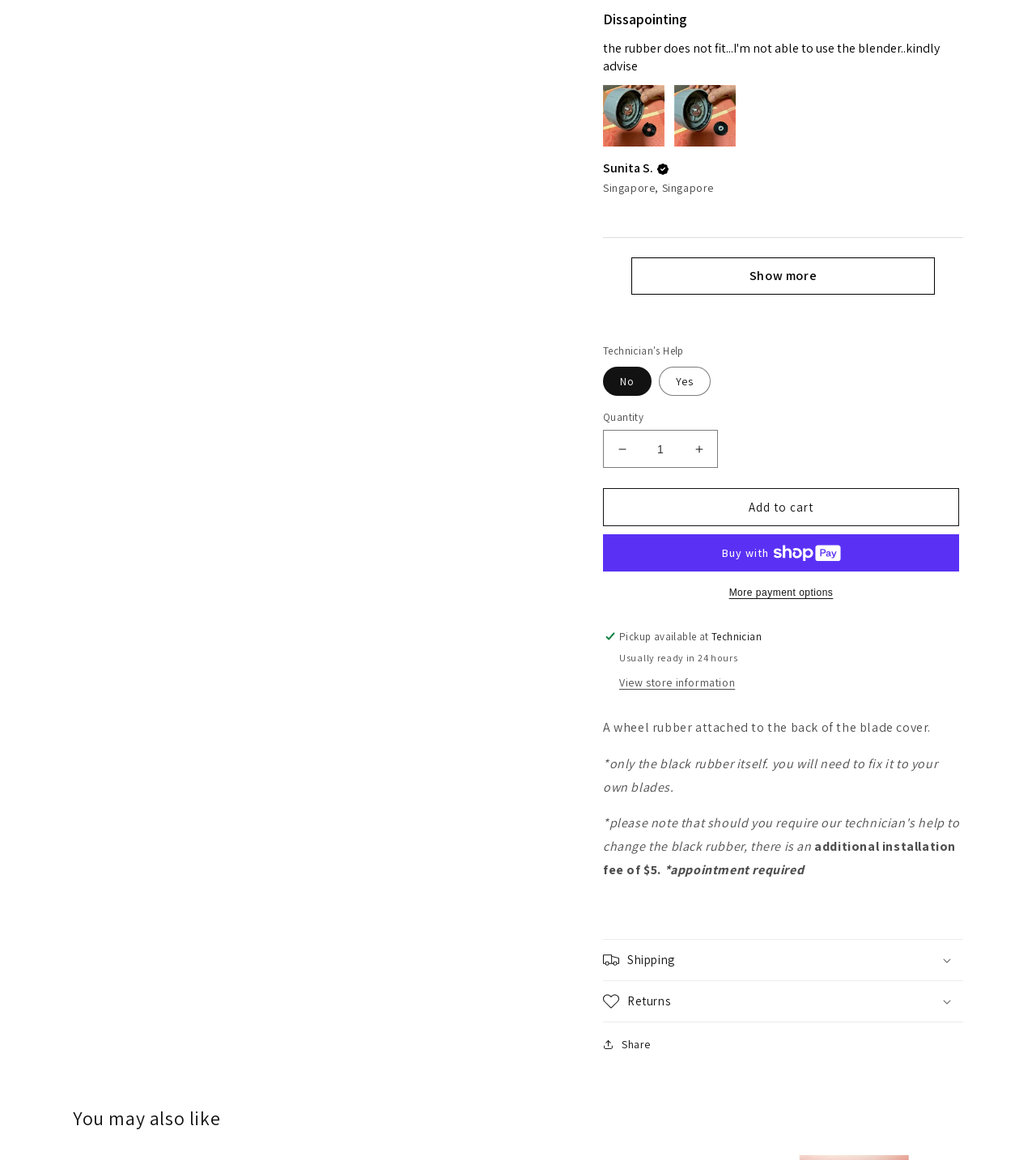Determine the bounding box coordinates for the UI element described. Format the coordinates as (top-left x, top-left y, bottom-right x, bottom-right y) and ensure all values are between 0 and 1. Element description: Shipping

[0.582, 0.81, 0.93, 0.845]